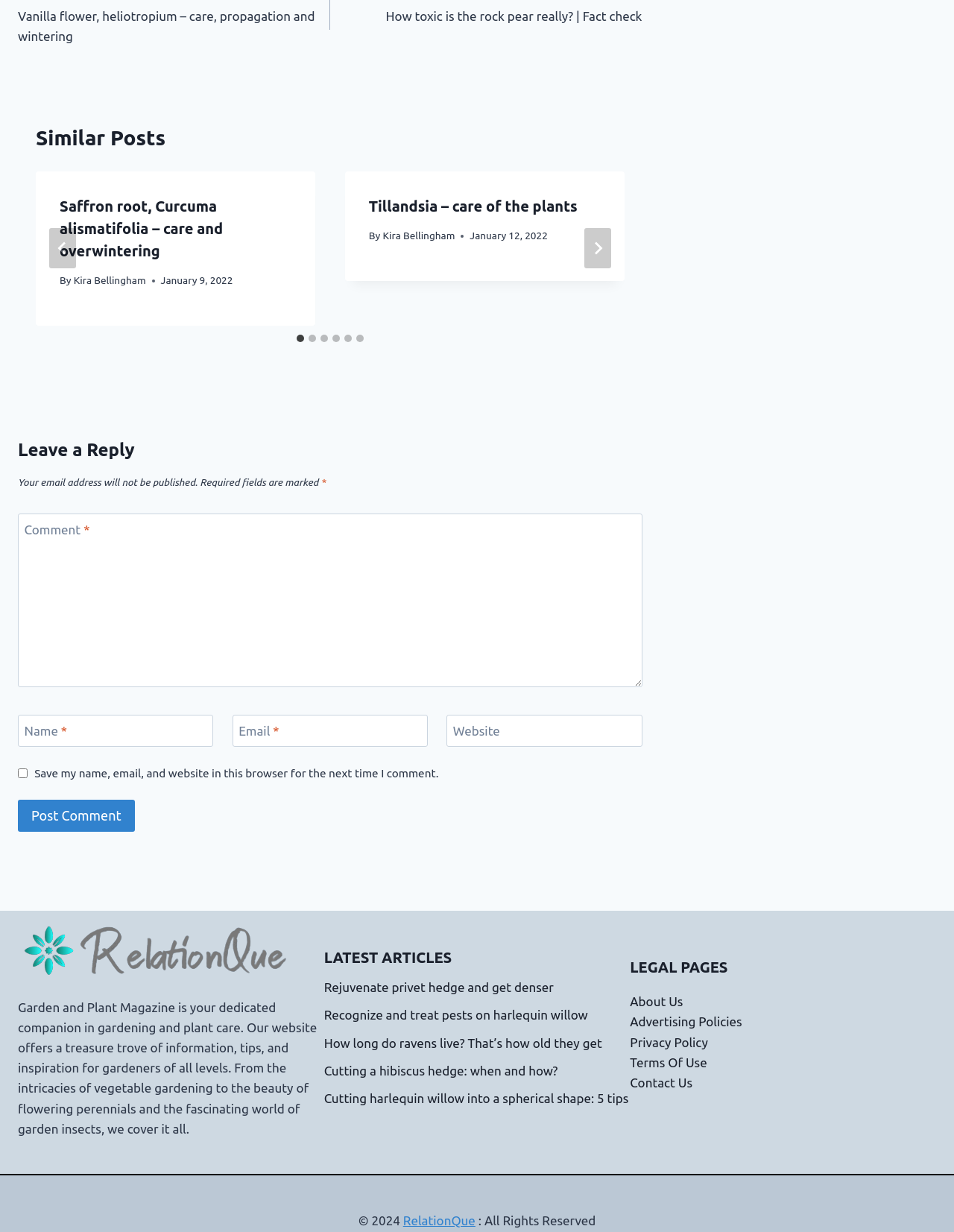How many slides are there in the article section?
Please give a detailed and elaborate answer to the question based on the image.

I counted the number of tabpanel elements inside the region element with the role description 'Posts', and found that there are 6 slides in total.